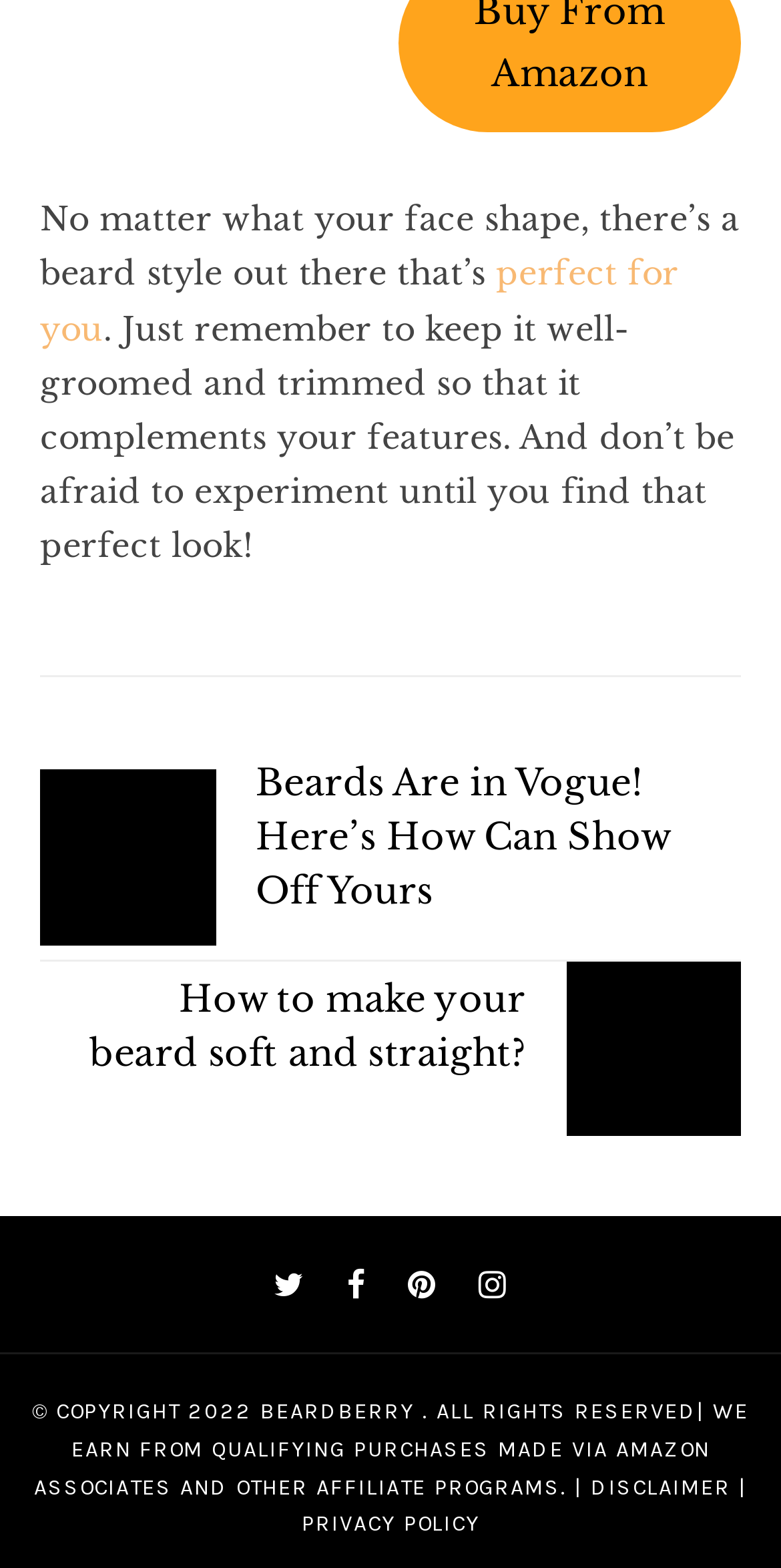Using the format (top-left x, top-left y, bottom-right x, bottom-right y), provide the bounding box coordinates for the described UI element. All values should be floating point numbers between 0 and 1: parent_node: Main Menu

None